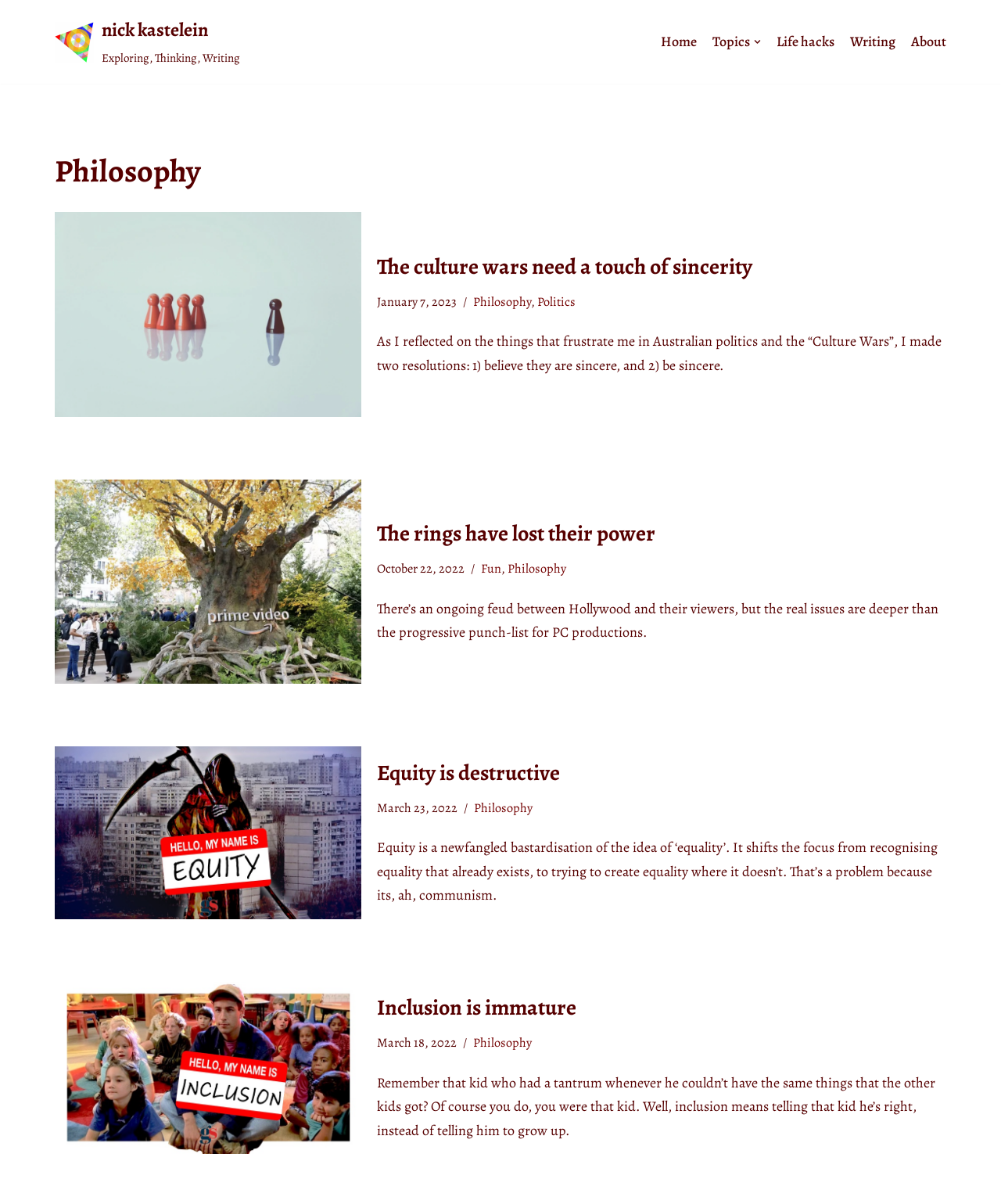Please locate the bounding box coordinates of the element's region that needs to be clicked to follow the instruction: "View the 'Topics' menu". The bounding box coordinates should be provided as four float numbers between 0 and 1, i.e., [left, top, right, bottom].

[0.712, 0.026, 0.76, 0.044]